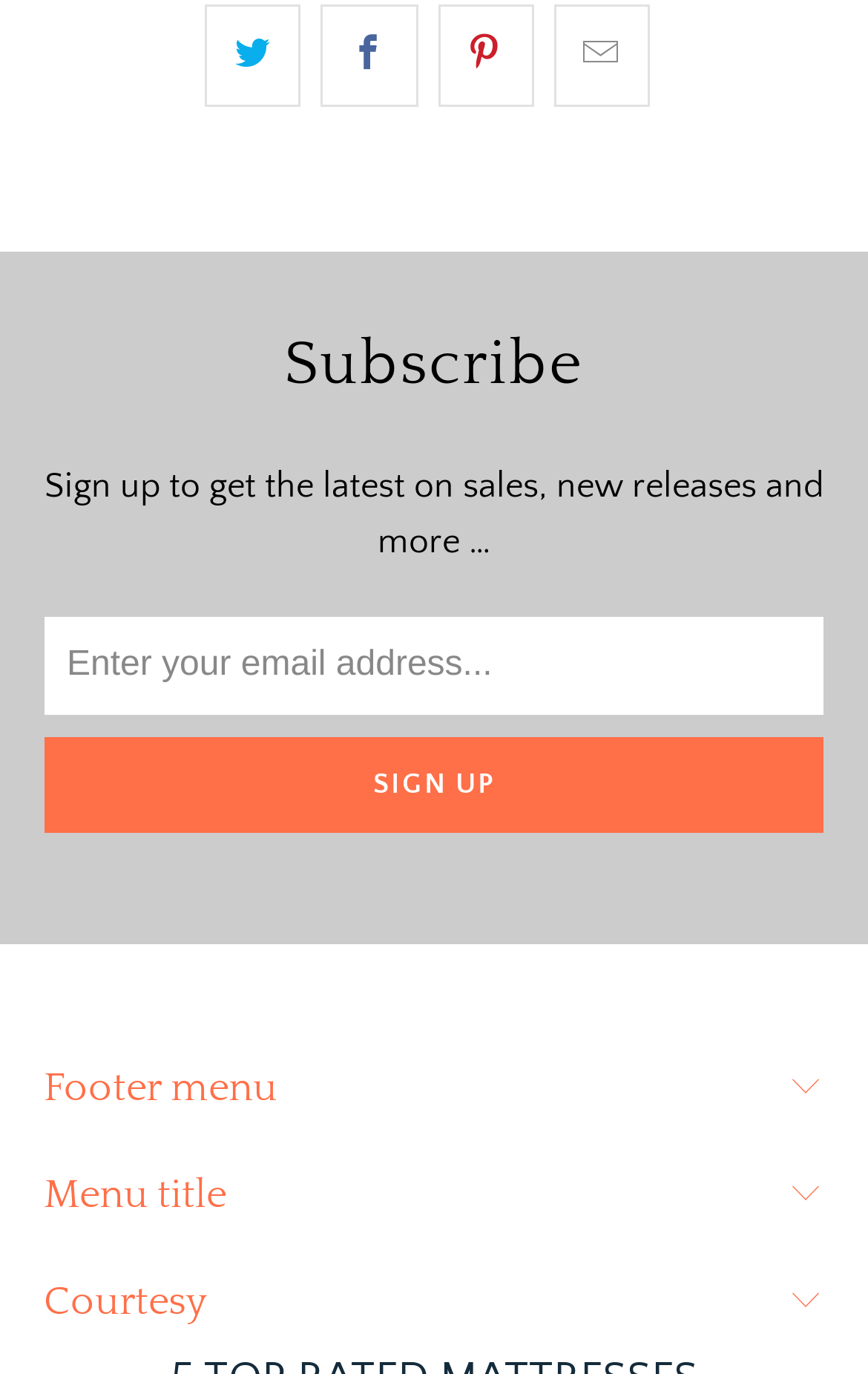Answer this question in one word or a short phrase: What is the topic of the footer menu?

Courtesy